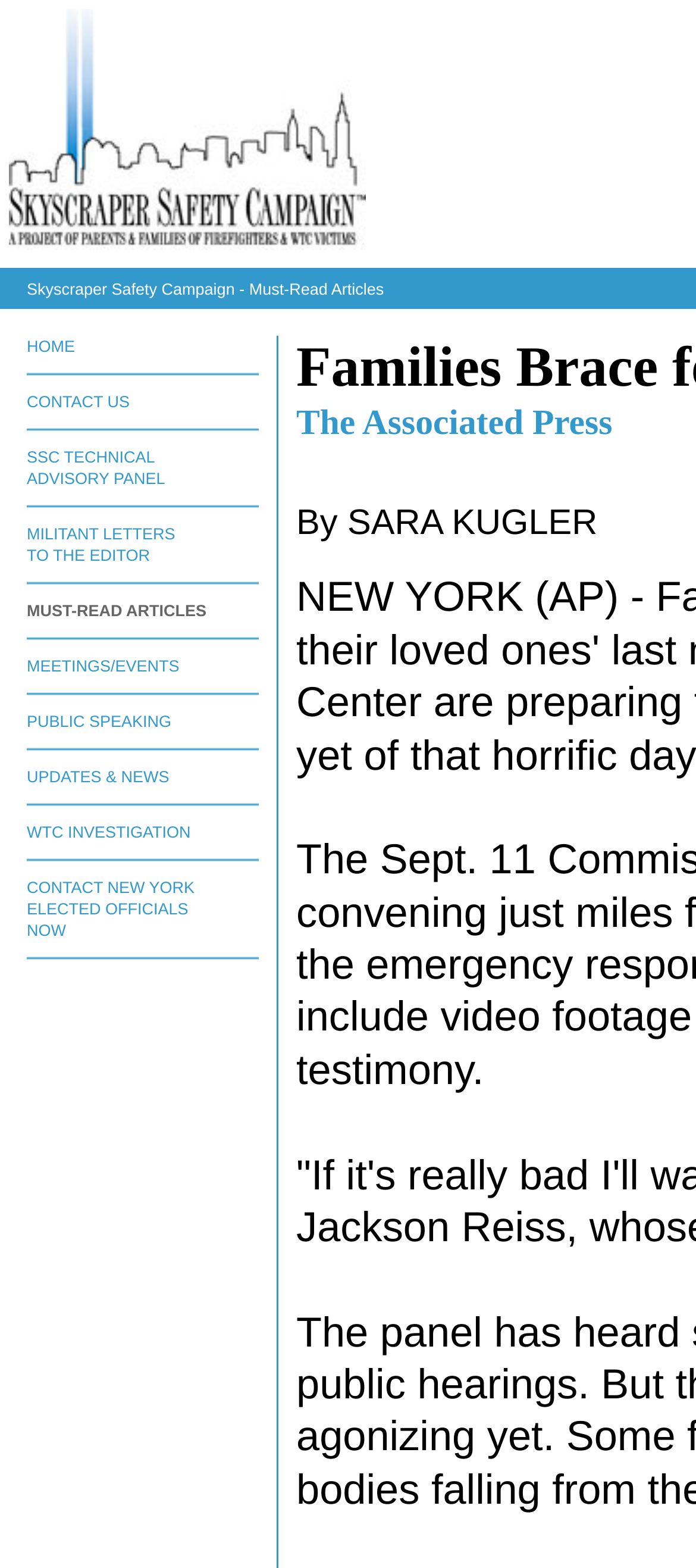Please provide a brief answer to the question using only one word or phrase: 
How many links are on the top navigation bar?

11